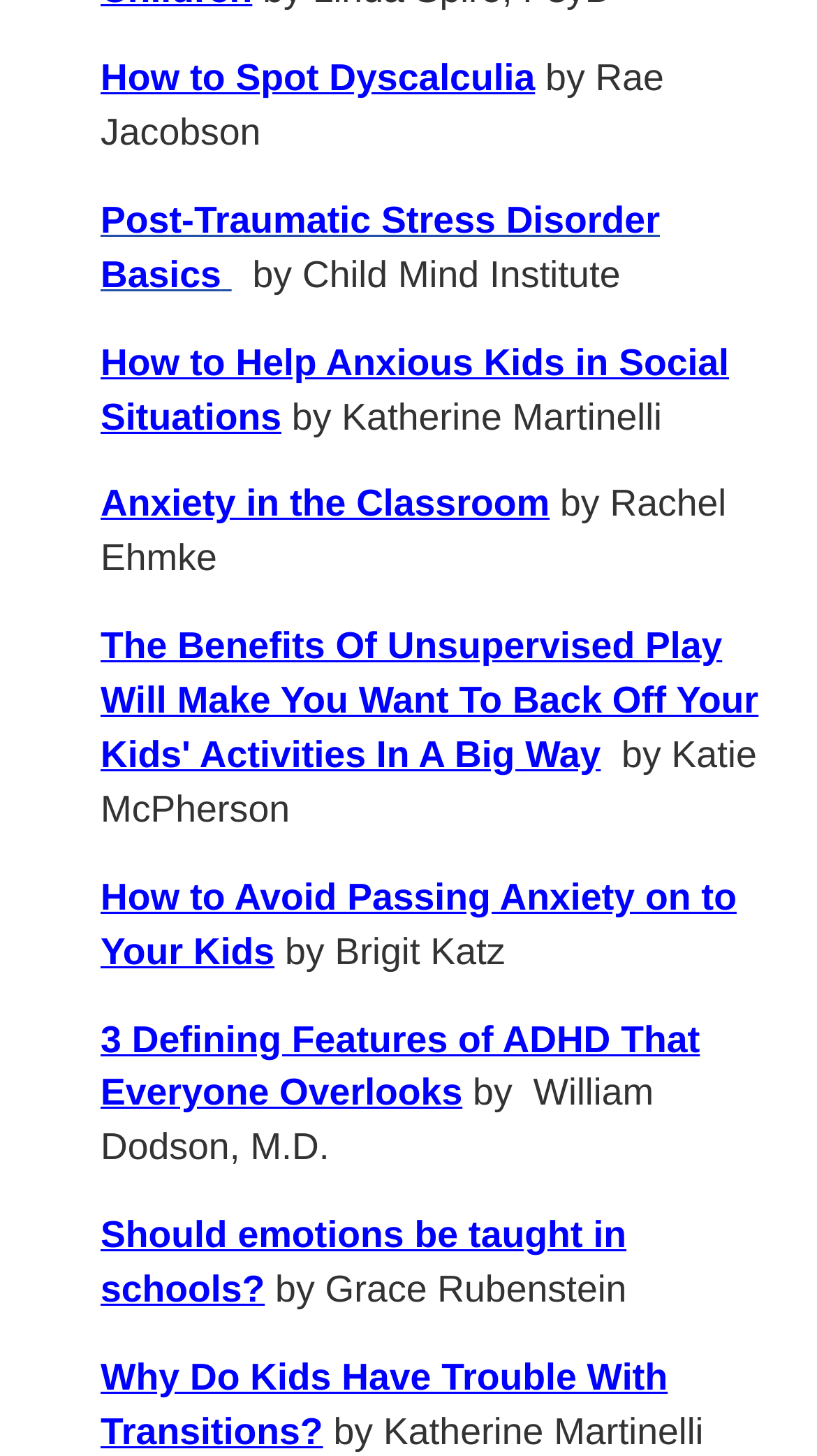Provide the bounding box coordinates for the area that should be clicked to complete the instruction: "Explore how to help anxious kids in social situations".

[0.123, 0.234, 0.892, 0.3]